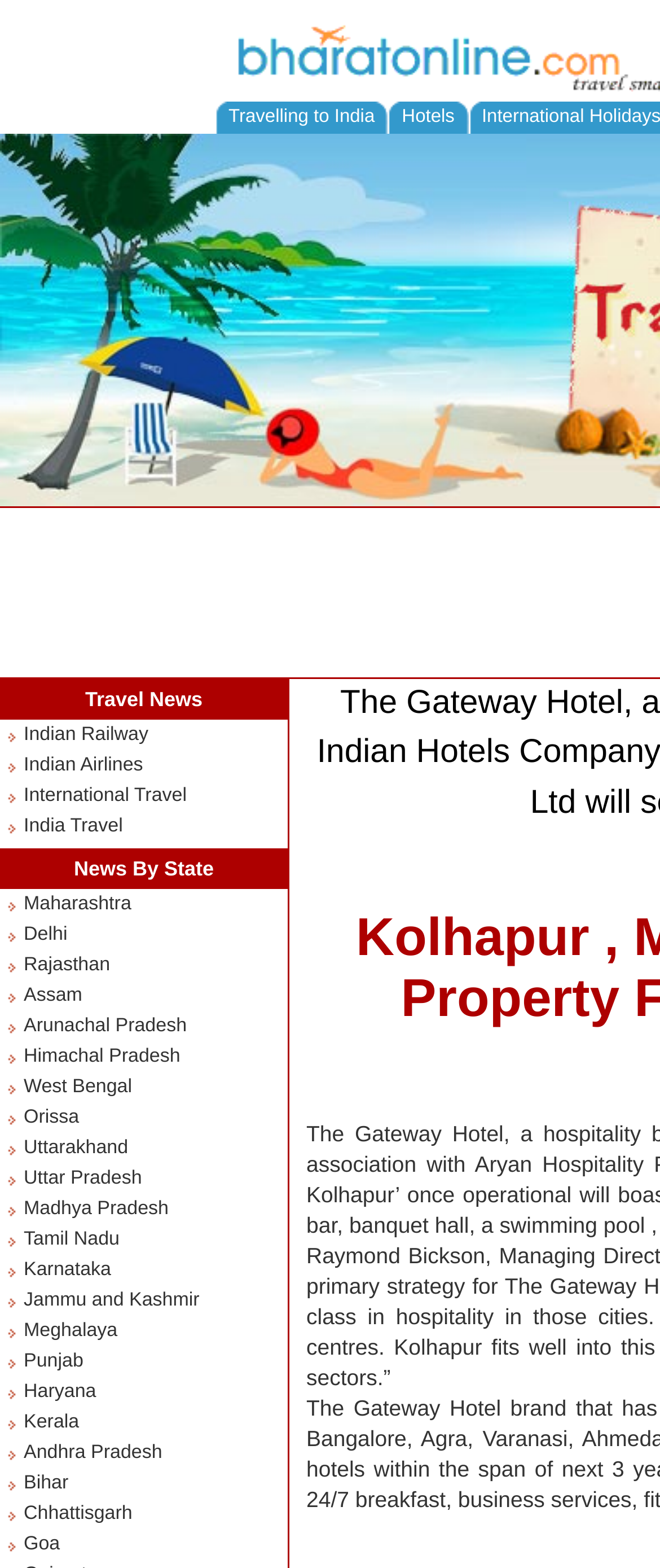Locate the bounding box coordinates of the segment that needs to be clicked to meet this instruction: "Click on Travelling to India".

[0.346, 0.068, 0.568, 0.081]